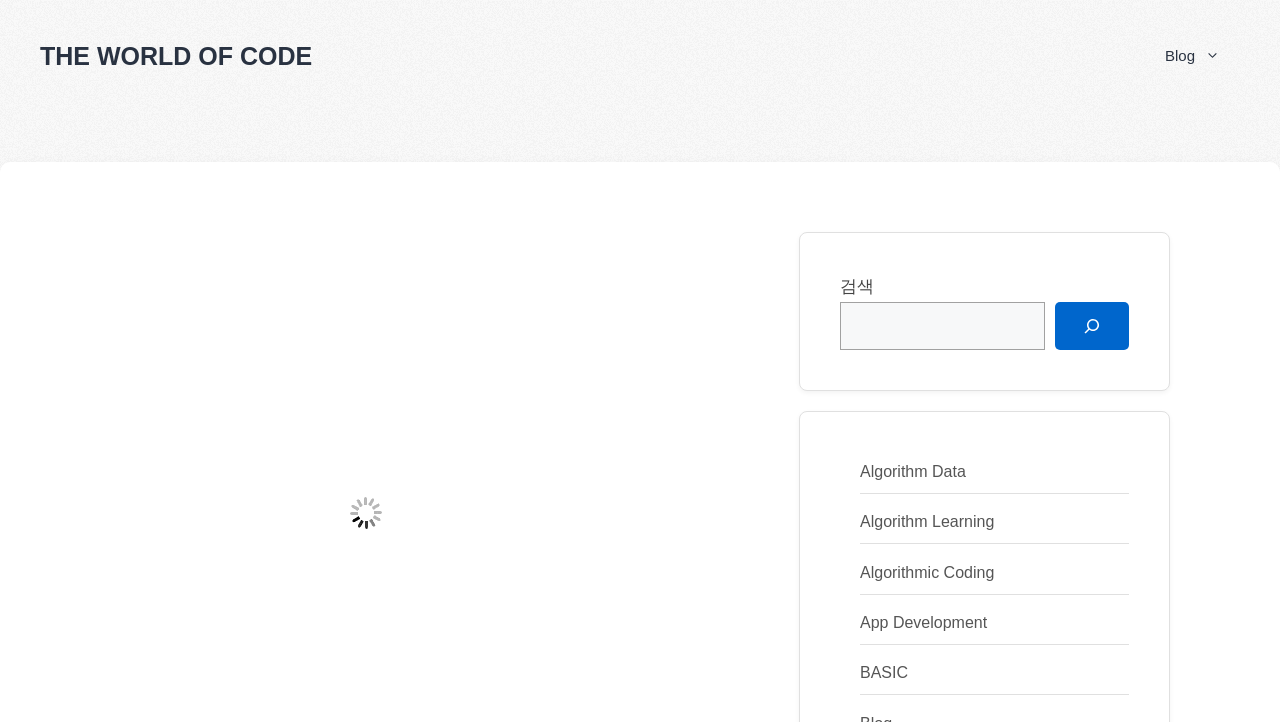Please answer the following question using a single word or phrase: 
What is the primary link listed in the navigation menu?

Blog